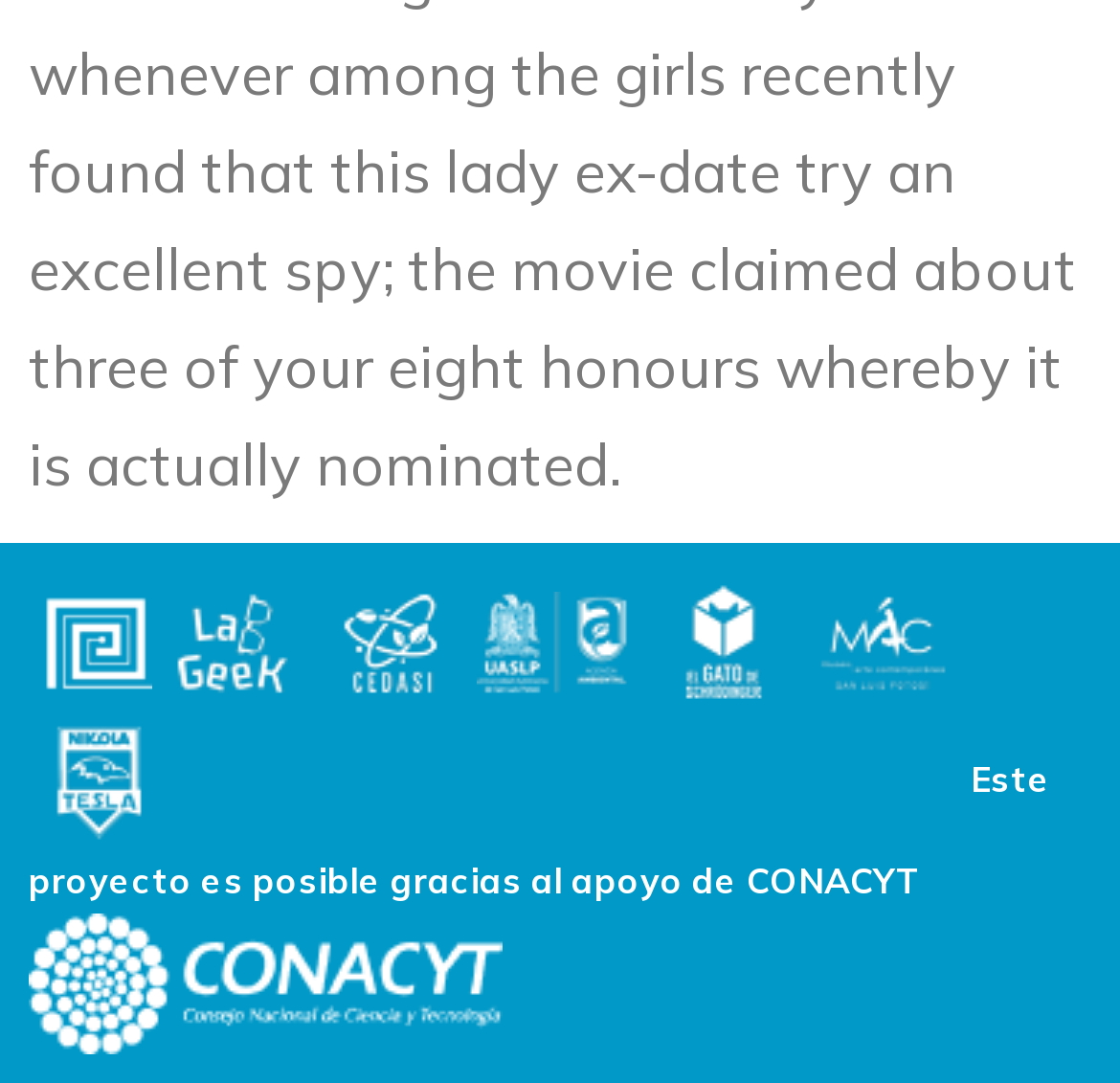Reply to the question below using a single word or brief phrase:
How many links are on the top row?

6